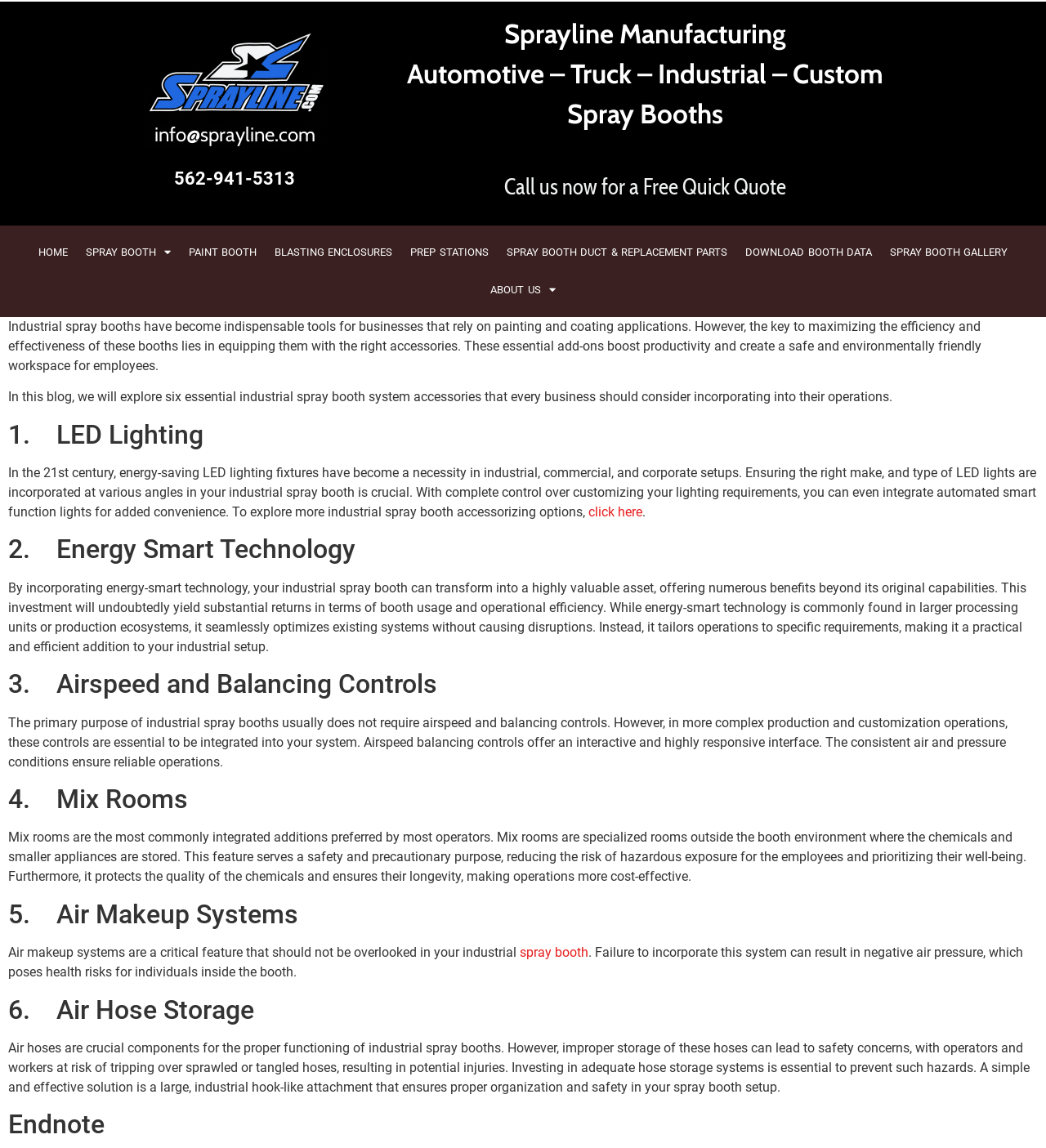Find the primary header on the webpage and provide its text.

Sprayline Manufacturing
Automotive – Truck – Industrial – Custom
Spray Booths